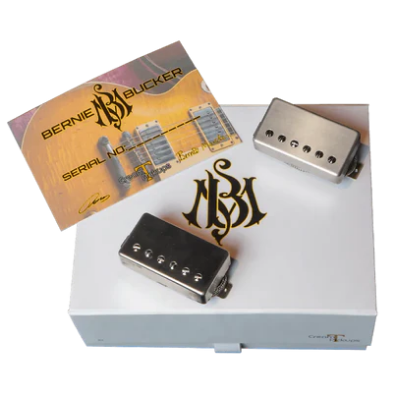What is the purpose of the certificate?
Ensure your answer is thorough and detailed.

The purpose of the certificate can be inferred by analyzing the caption, which states that the certificate features the inscription 'BERNIE BUCKER' and a serial number, emphasizing the authenticity and craftsmanship of the pickups.